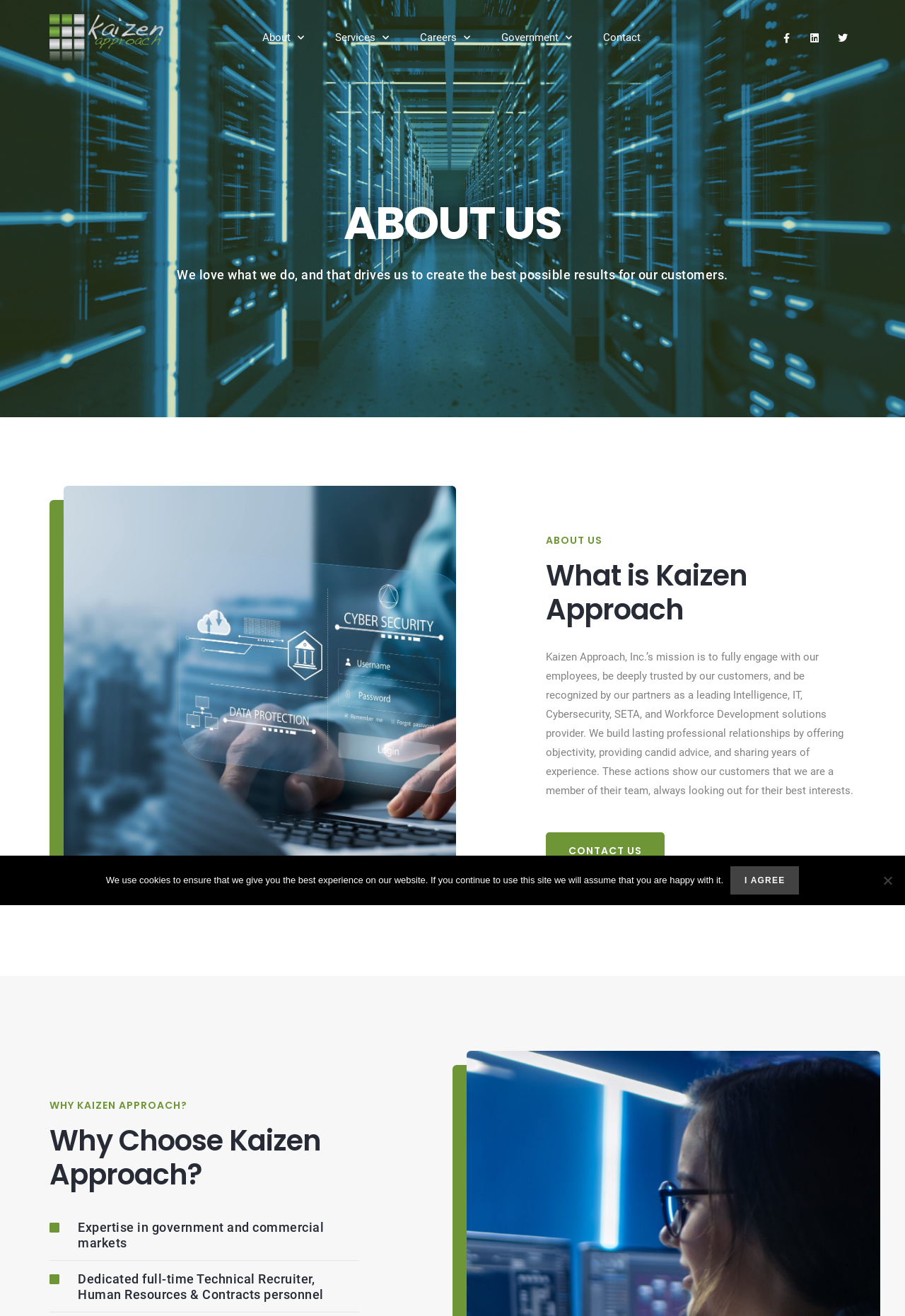Please provide a brief answer to the question using only one word or phrase: 
What is the company's mission?

Fully engage with employees, be trusted by customers, and be recognized by partners